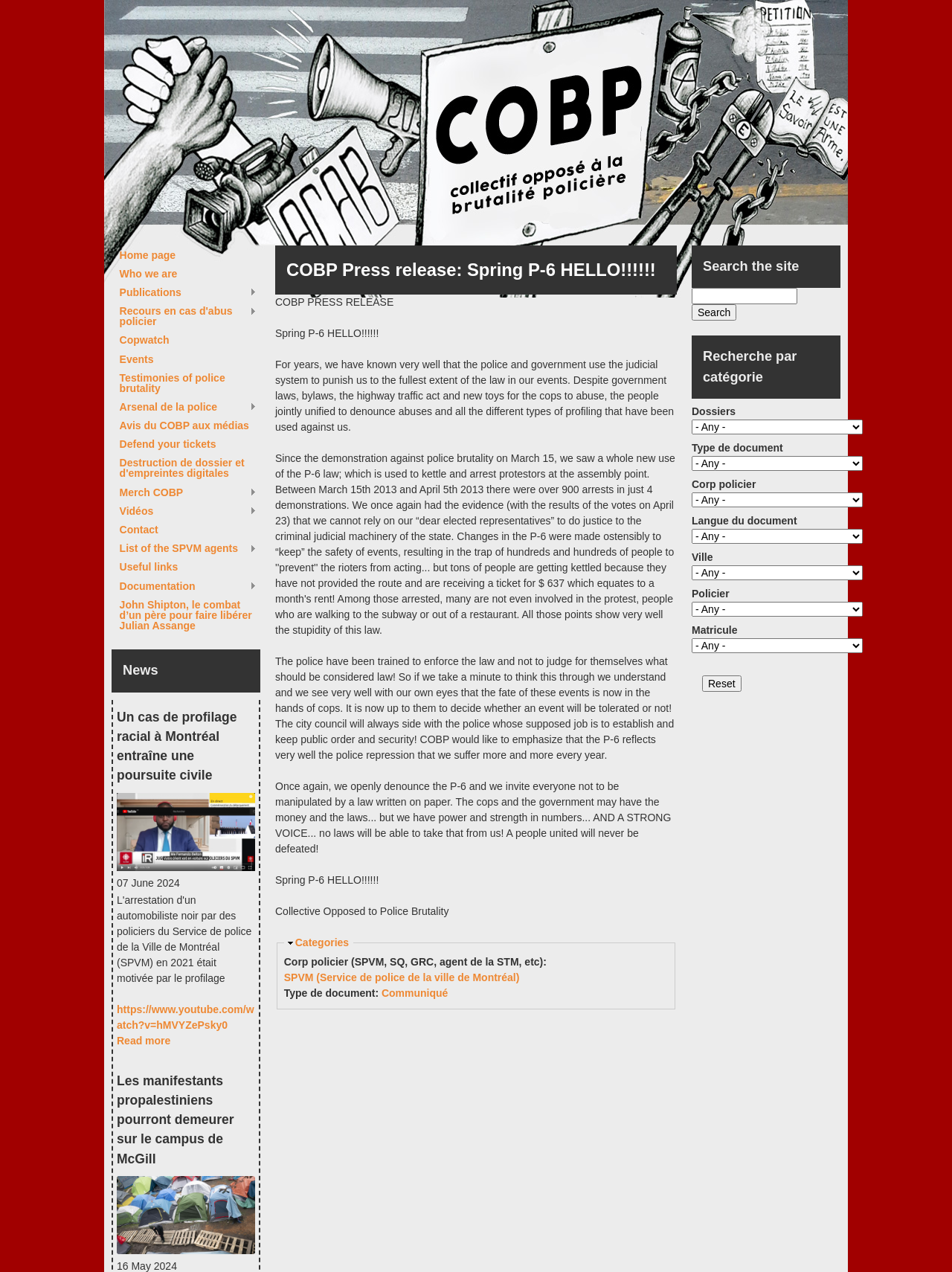Answer the question with a single word or phrase: 
What is the title of the press release?

Spring P-6 HELLO!!!!!!